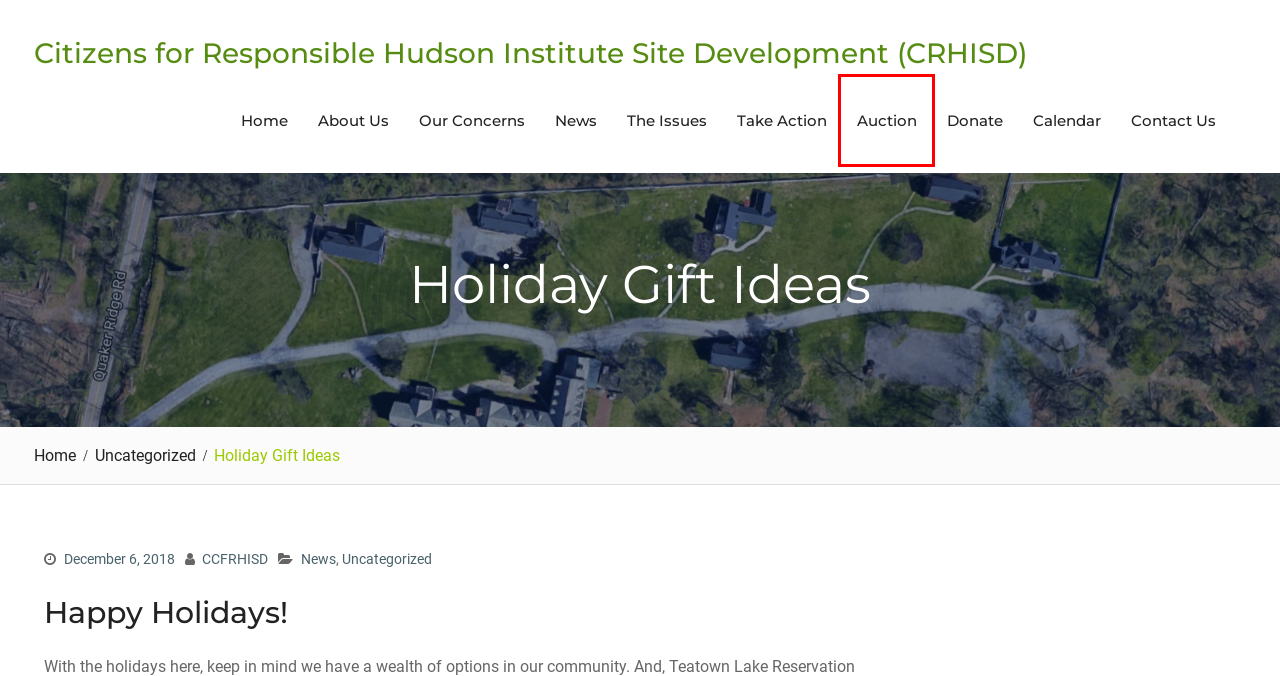Assess the screenshot of a webpage with a red bounding box and determine which webpage description most accurately matches the new page after clicking the element within the red box. Here are the options:
A. Contact Us – Citizens for Responsible Hudson Institute Site Development (CRHISD)
B. Auction – Citizens for Responsible Hudson Institute Site Development (CRHISD)
C. CCFRHISD – Citizens for Responsible Hudson Institute Site Development (CRHISD)
D. Take Action – Citizens for Responsible Hudson Institute Site Development (CRHISD)
E. The Issues – Citizens for Responsible Hudson Institute Site Development (CRHISD)
F. Donate – Citizens for Responsible Hudson Institute Site Development (CRHISD)
G. Calendar – Citizens for Responsible Hudson Institute Site Development (CRHISD)
H. Uncategorized – Citizens for Responsible Hudson Institute Site Development (CRHISD)

B